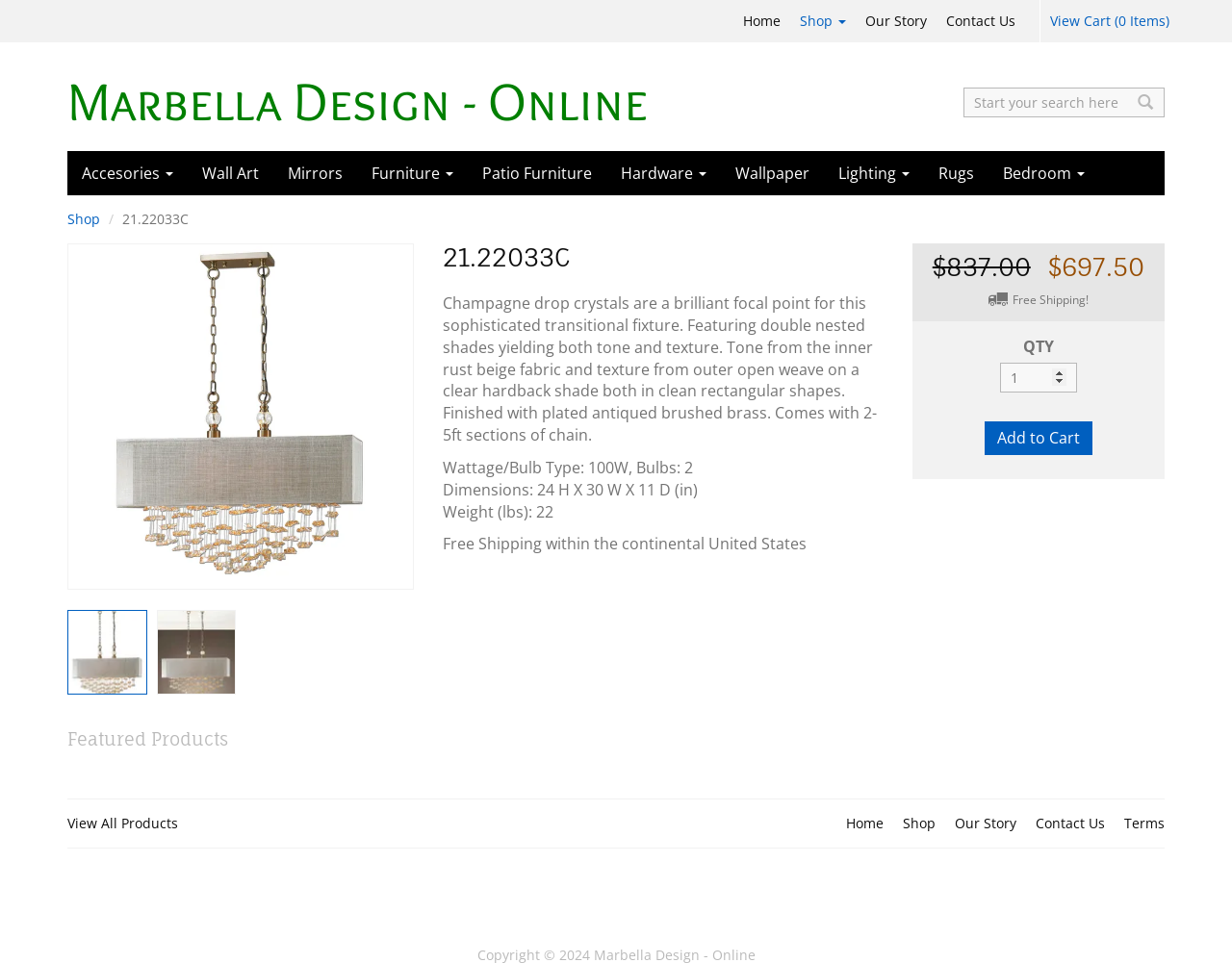Locate the bounding box coordinates of the segment that needs to be clicked to meet this instruction: "Subscribe to news and updates".

None